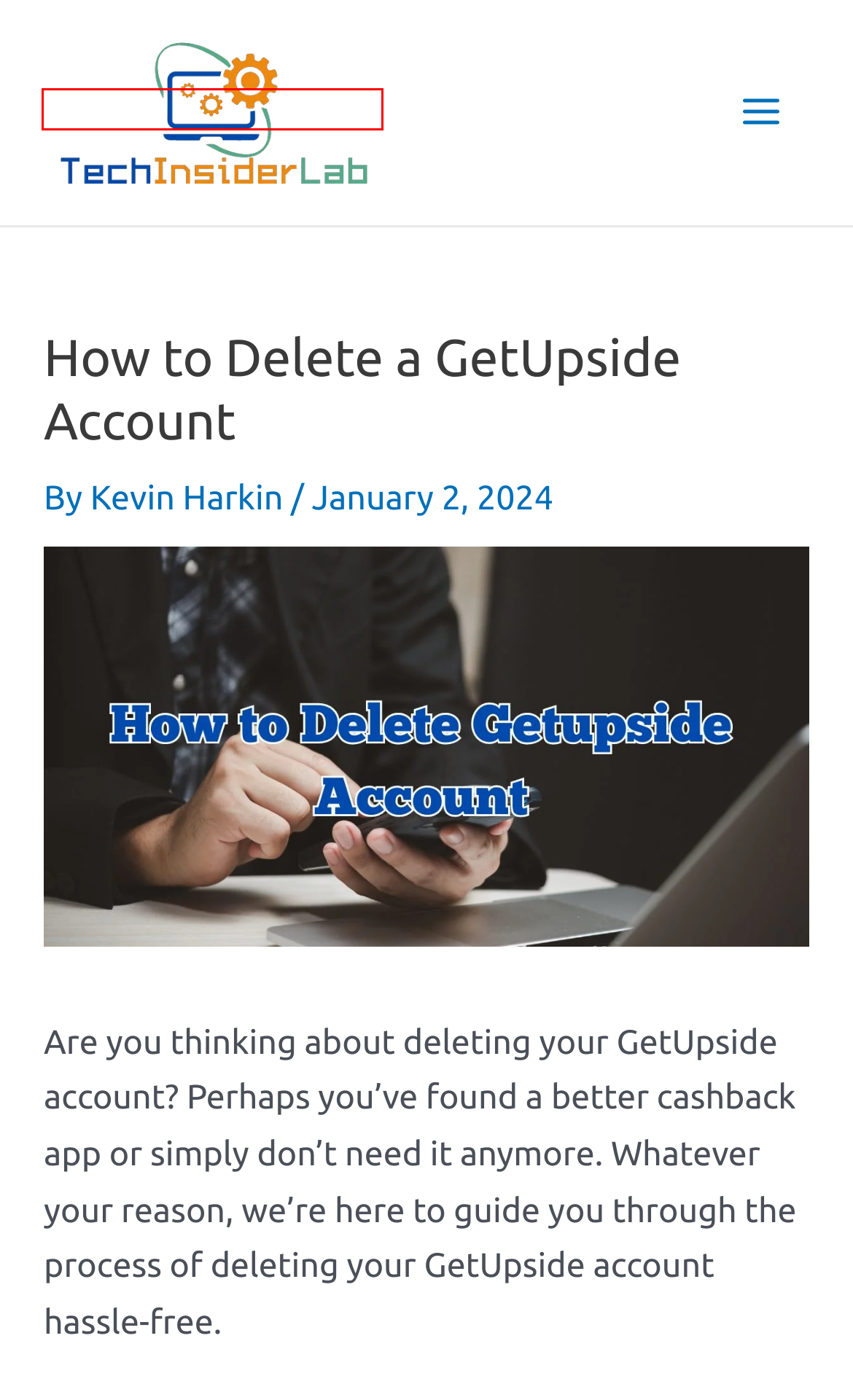Inspect the screenshot of a webpage with a red rectangle bounding box. Identify the webpage description that best corresponds to the new webpage after clicking the element inside the bounding box. Here are the candidates:
A. Contact Us - Tech Insider Lab
B. About Us - Tech Insider Lab
C. Kevin Harkin - Tech Insider Lab
D. Privacy Policy - Tech Insider Lab
E. How To Delete Groupon Account (Step-by-Step) - Tech Insider Lab
F. Tech Insider Lab - The Ultimate Hub for Account Management.
G. How To Delete G2A Account : Step by Step Process - Tech Insider Lab
H. Privacy Policy – Akismet

F